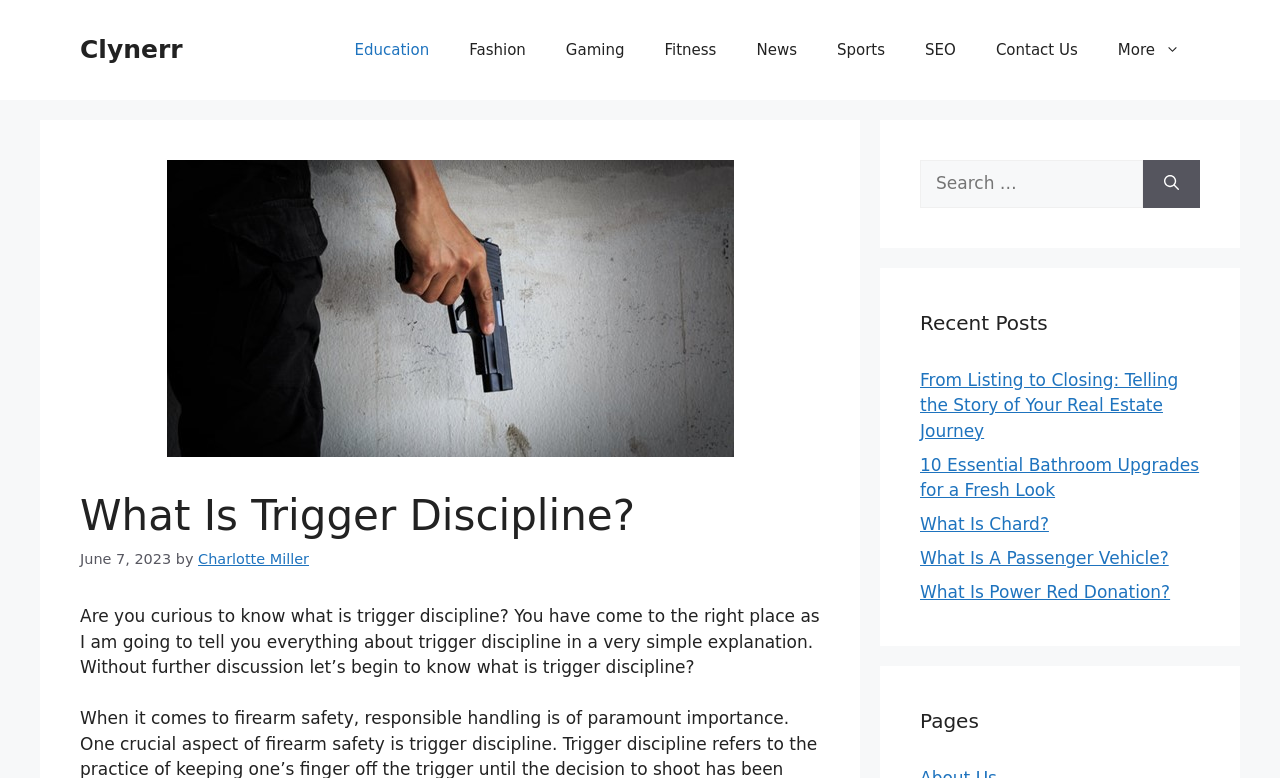Generate an in-depth caption that captures all aspects of the webpage.

The webpage is about trigger discipline, with a clear and concise title "What Is Trigger Discipline?" at the top. Below the title, there is a banner with a link to the site "Clynerr" on the left side. On the right side of the banner, there is a navigation menu with 9 links: Education, Fashion, Gaming, Fitness, News, Sports, SEO, Contact Us, and More.

Below the navigation menu, there is a large image related to trigger discipline. Next to the image, there is a header section with the same title "What Is Trigger Discipline?" and a timestamp "June 7, 2023" by author "Charlotte Miller".

The main content of the webpage starts with a question "Are you curious to know what is trigger discipline?" followed by a brief introduction to the topic. The text is divided into several paragraphs, with a clear and simple explanation of trigger discipline.

On the right side of the webpage, there is a complementary section with a search box and a search button. Below the search box, there is a section titled "Recent Posts" with 5 links to recent articles, including "From Listing to Closing: Telling the Story of Your Real Estate Journey", "10 Essential Bathroom Upgrades for a Fresh Look", and others. Below the recent posts section, there is another section titled "Pages".